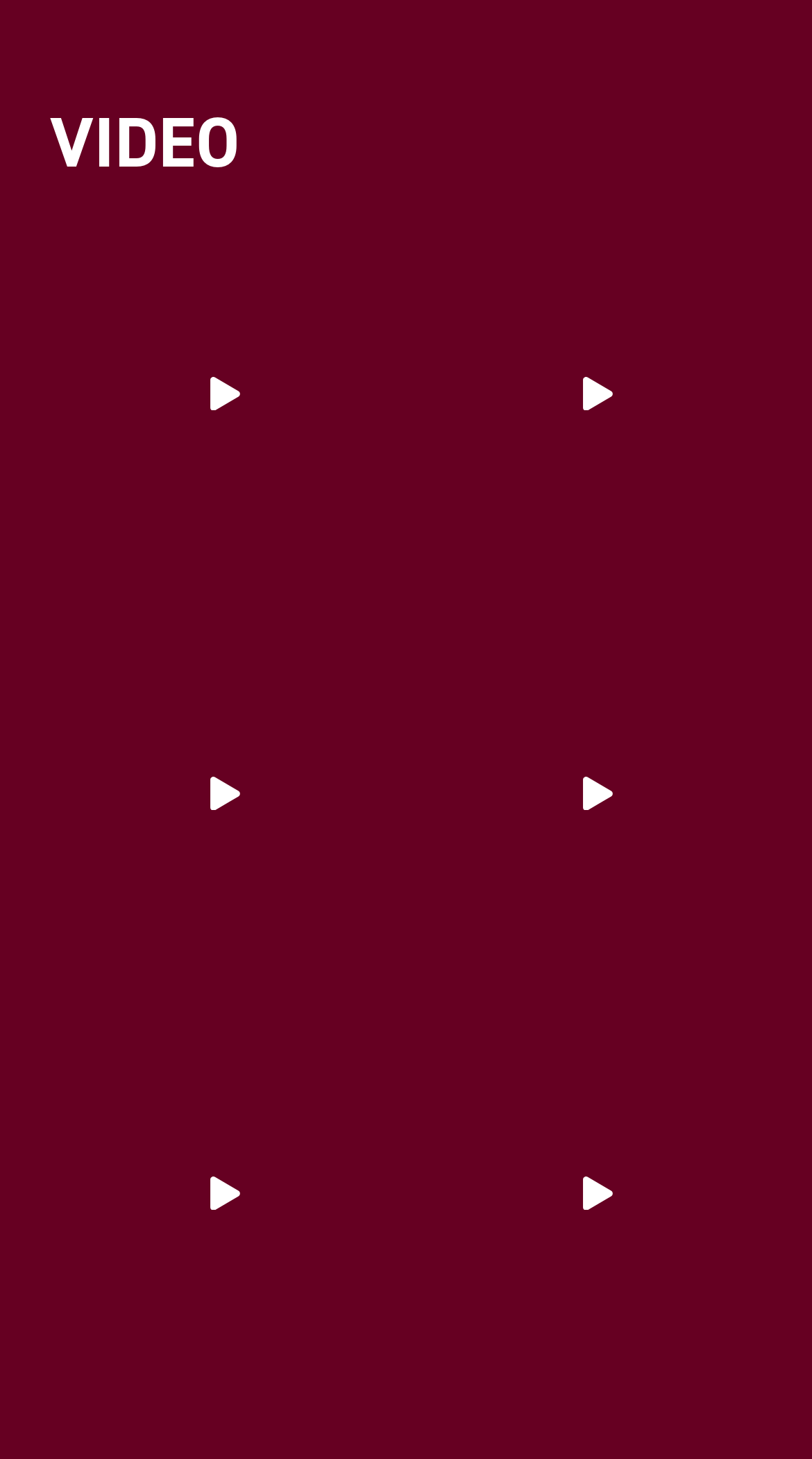Answer the question in one word or a short phrase:
How many video play buttons are on the webpage?

6